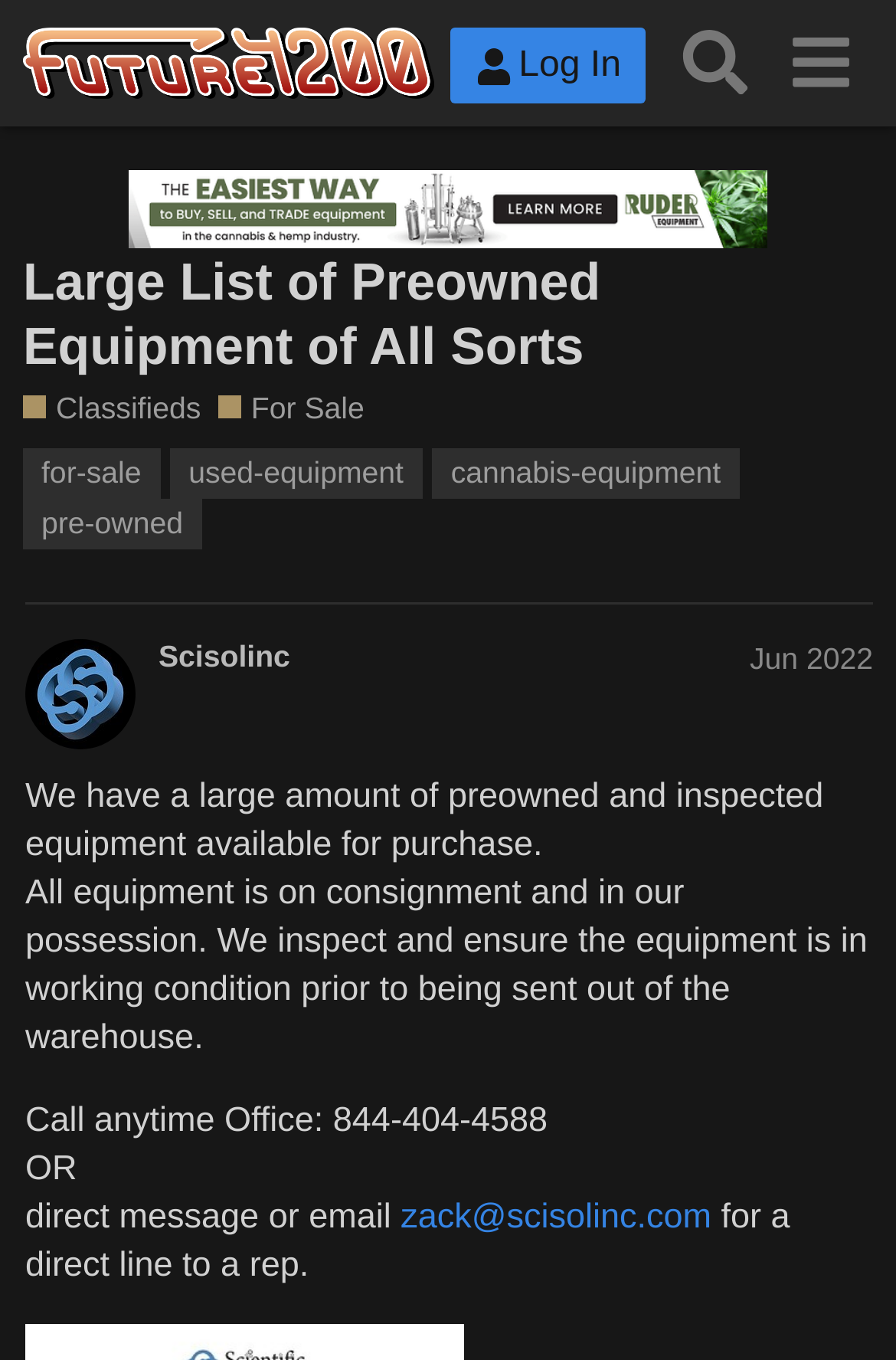Who is the seller?
Please provide a single word or phrase as the answer based on the screenshot.

Scisolinc